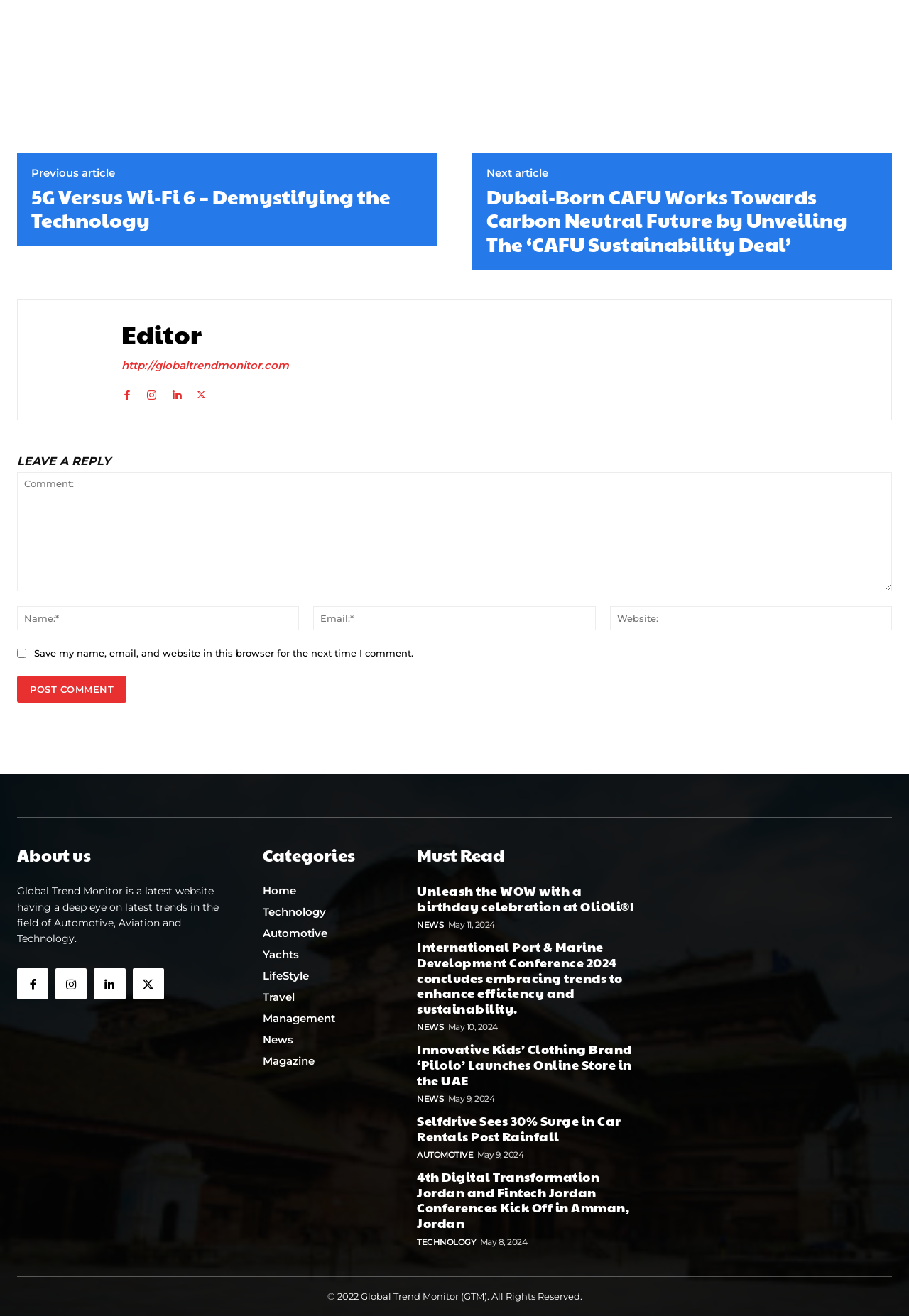Find the bounding box coordinates of the clickable region needed to perform the following instruction: "Visit the 'About us' page". The coordinates should be provided as four float numbers between 0 and 1, i.e., [left, top, right, bottom].

[0.019, 0.643, 0.1, 0.656]